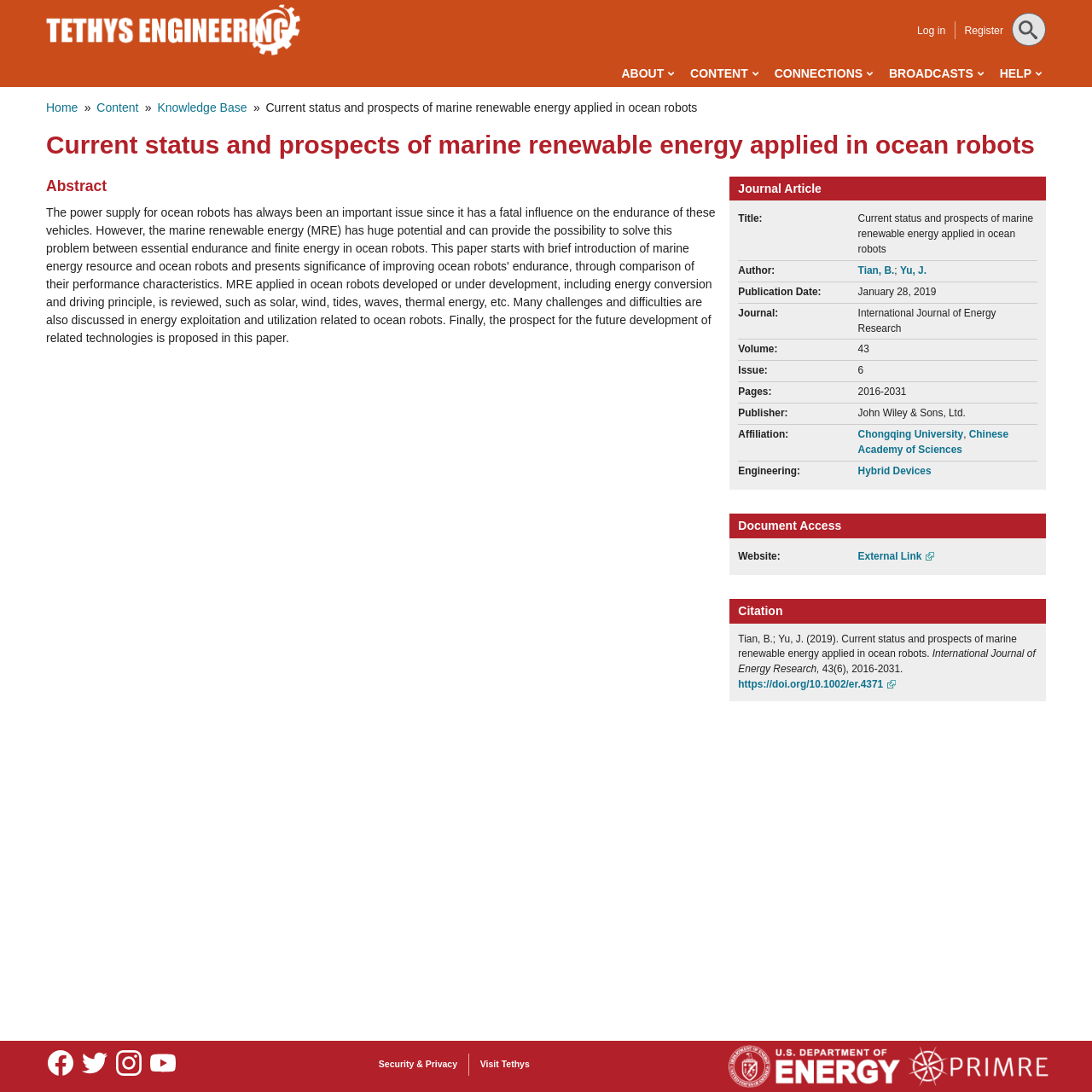Please locate and generate the primary heading on this webpage.

Current status and prospects of marine renewable energy applied in ocean robots